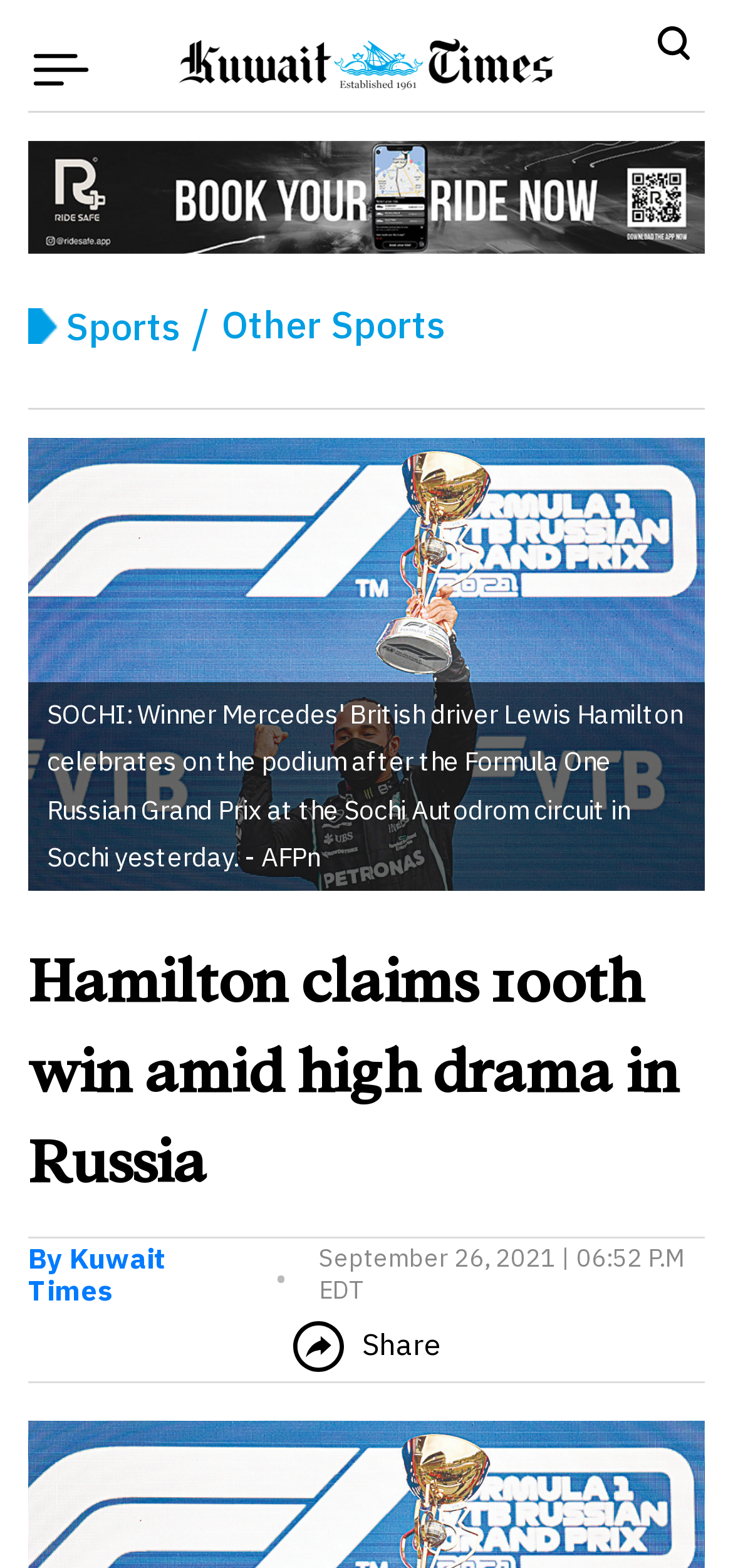What is the name of the driver who won the Formula One Russian Grand Prix?
Use the image to give a comprehensive and detailed response to the question.

The answer can be found in the image description 'SOCHI: Winner Mercedes' British driver Lewis Hamilton celebrates on the podium after the Formula One Russian Grand Prix at the Sochi Autodrom circuit in Sochi yesterday. - AFPn' which indicates that Lewis Hamilton is the winner of the Formula One Russian Grand Prix.